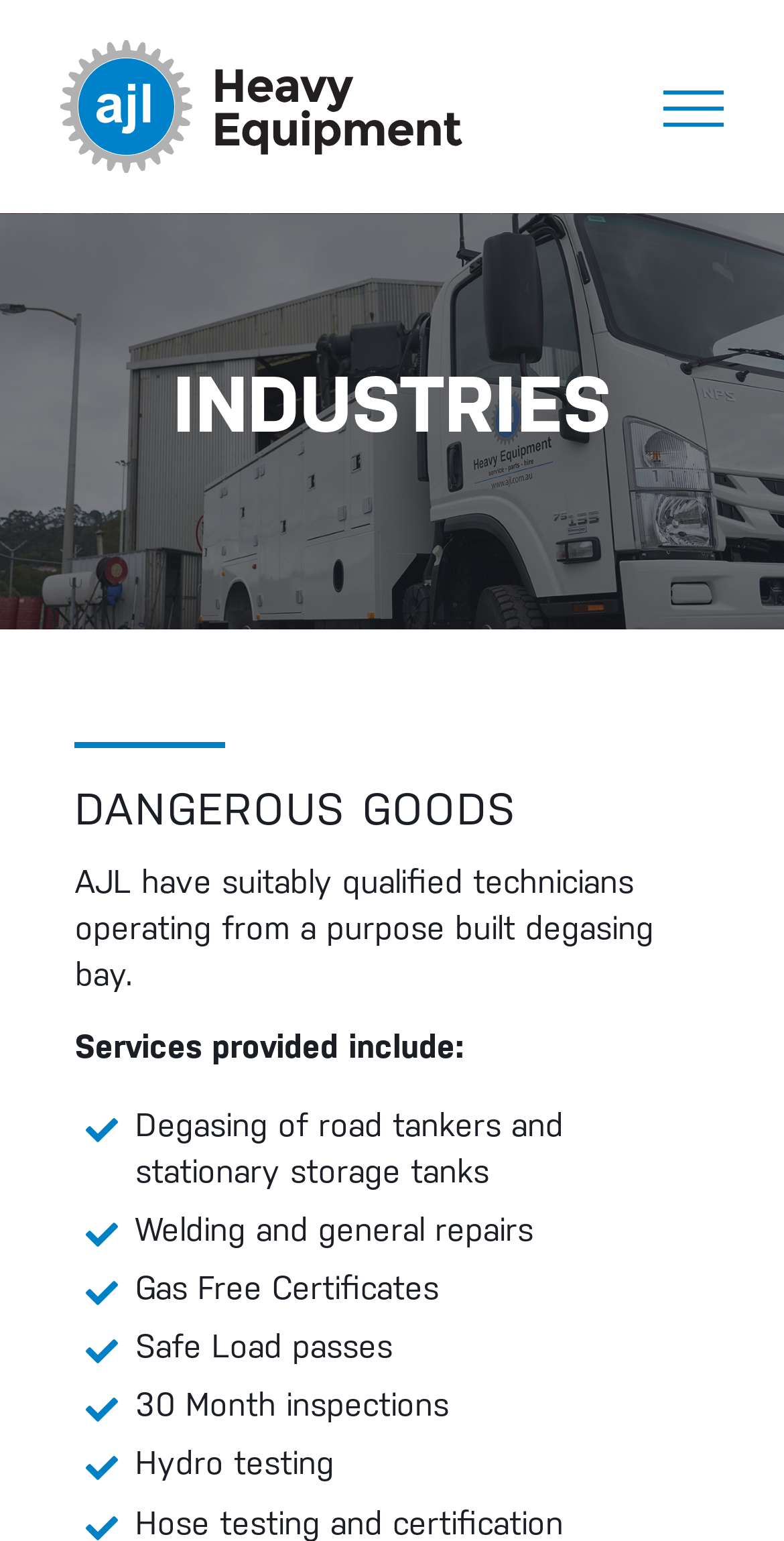What services are provided for dangerous goods?
Can you provide an in-depth and detailed response to the question?

The services provided for dangerous goods are obtained from the static text elements under the heading 'DANGEROUS GOODS', which include 'Degasing of road tankers and stationary storage tanks', 'Welding and general repairs', and others.